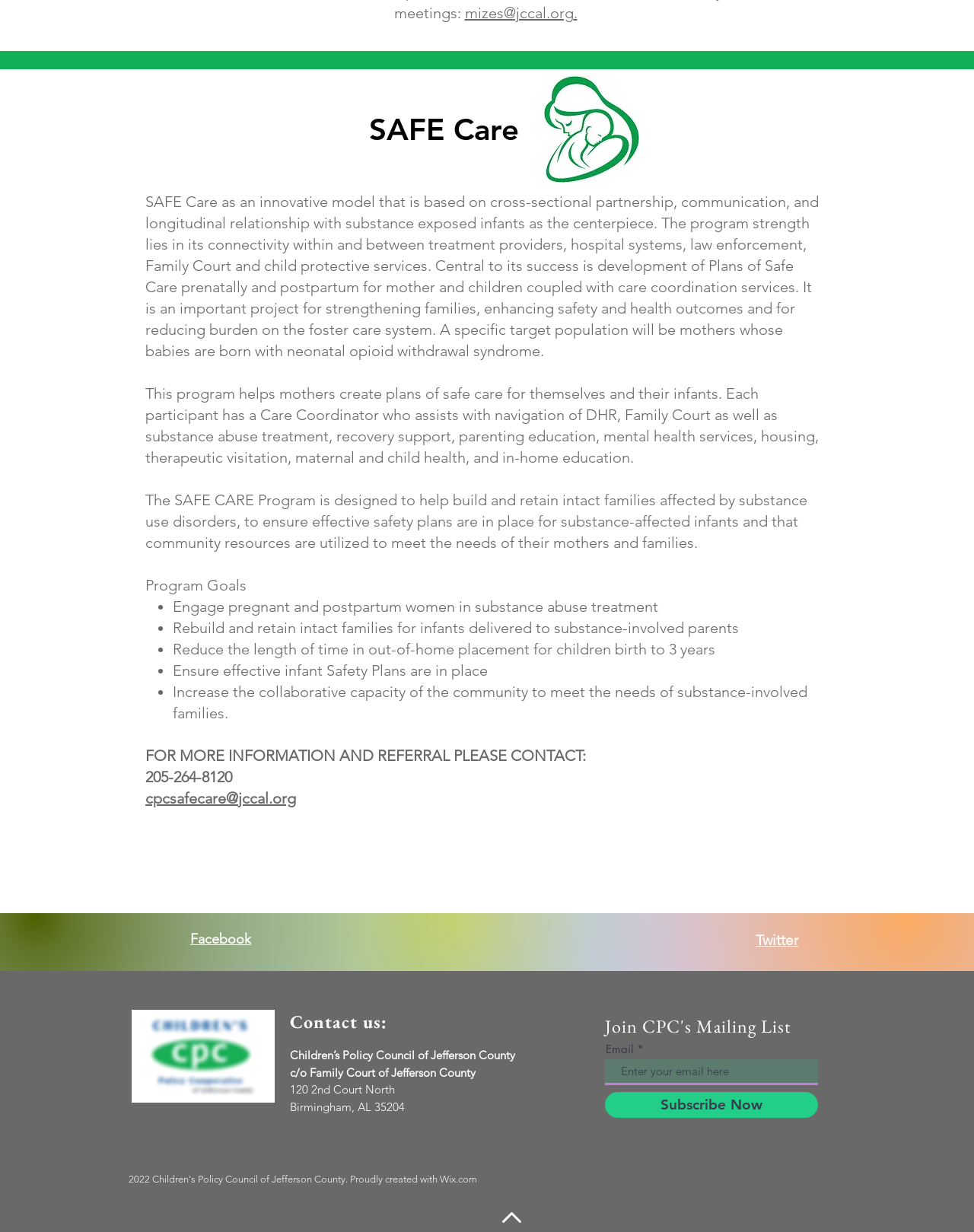What is the purpose of the Care Coordinator in the SAFE Care program?
Answer briefly with a single word or phrase based on the image.

To assist with navigation